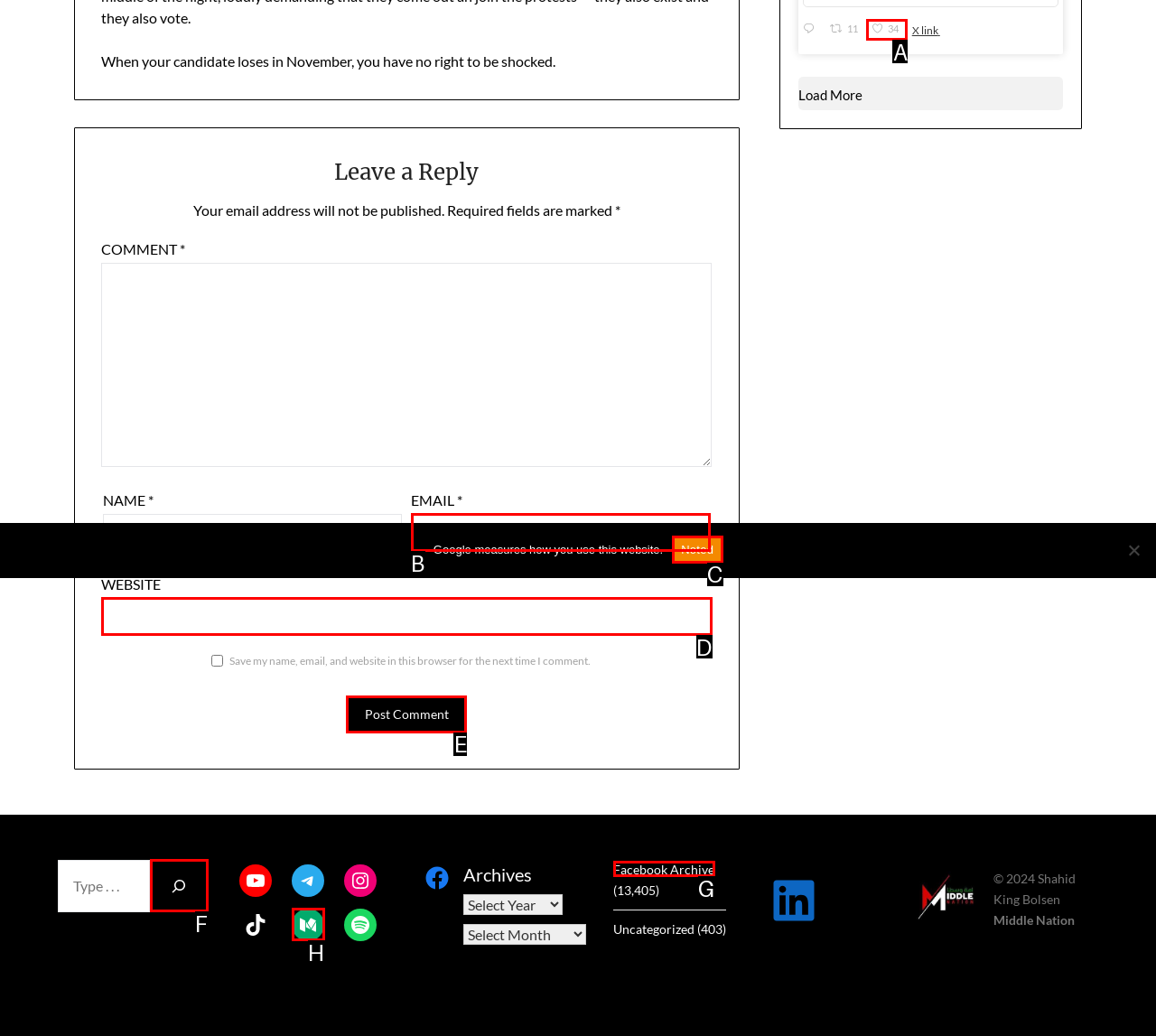Please determine which option aligns with the description: Facebook Archive. Respond with the option’s letter directly from the available choices.

G